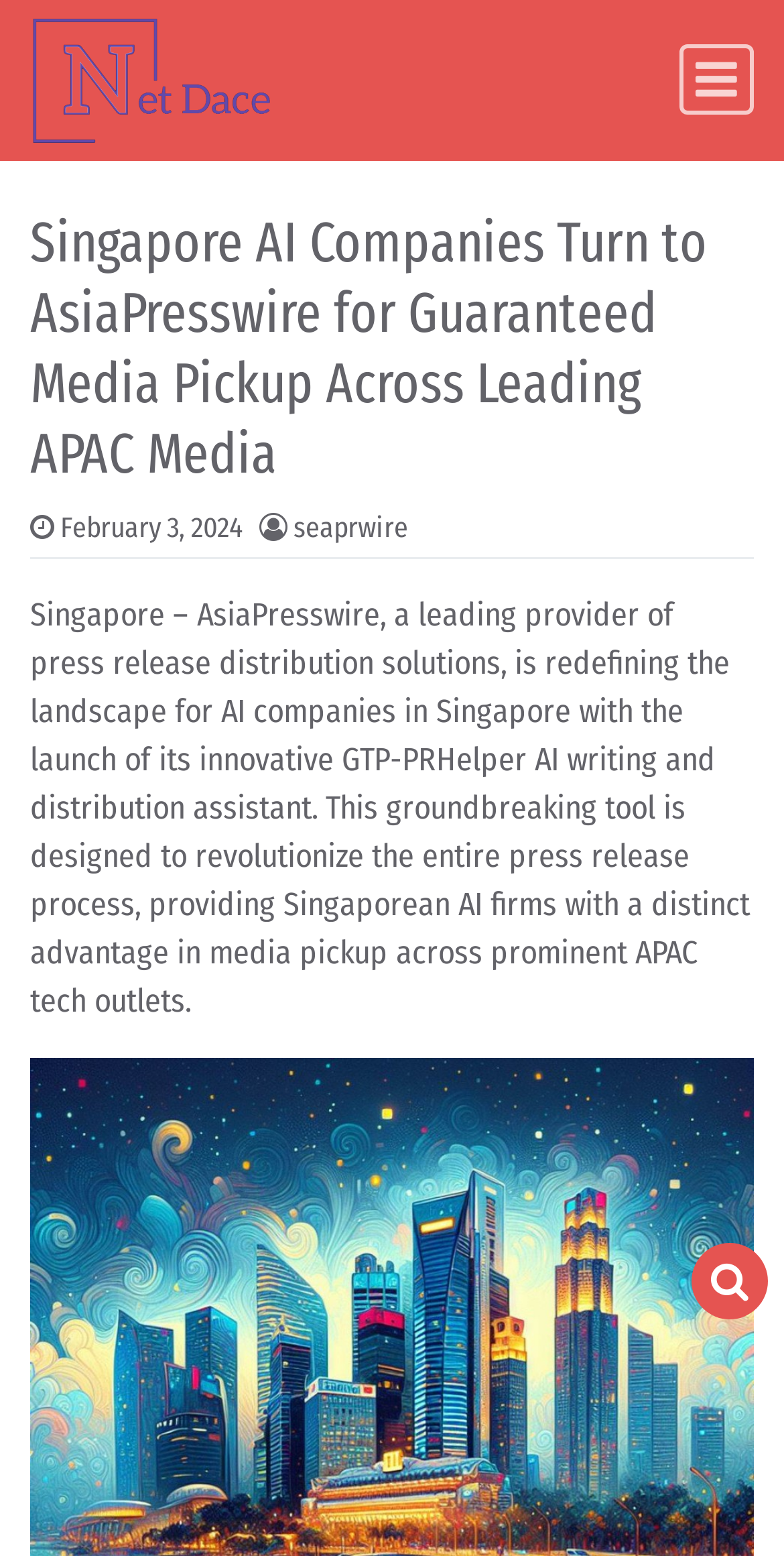Identify the main heading from the webpage and provide its text content.

Singapore AI Companies Turn to AsiaPresswire for Guaranteed Media Pickup Across Leading APAC Media